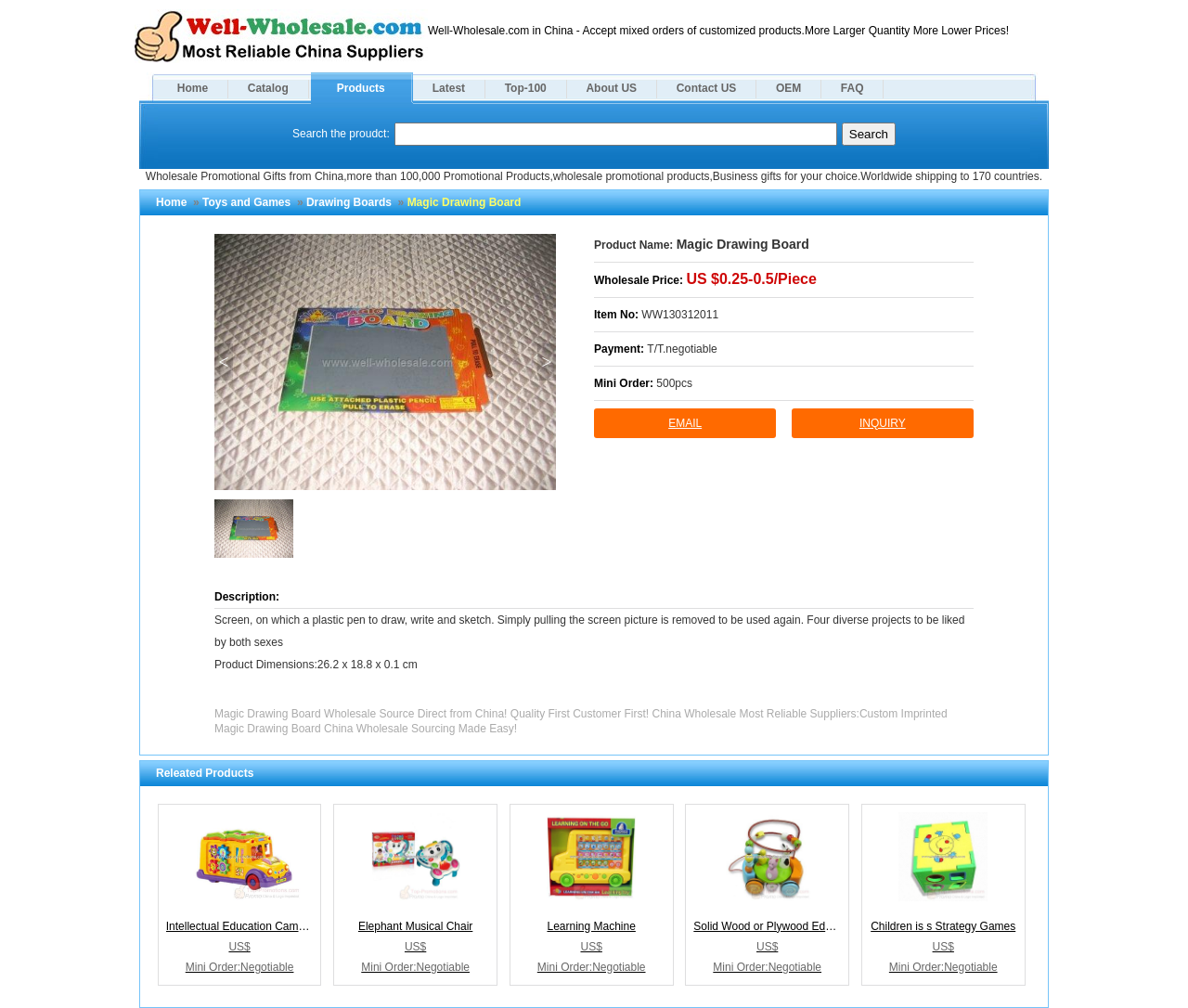Predict the bounding box of the UI element that fits this description: "Products".

[0.261, 0.072, 0.346, 0.103]